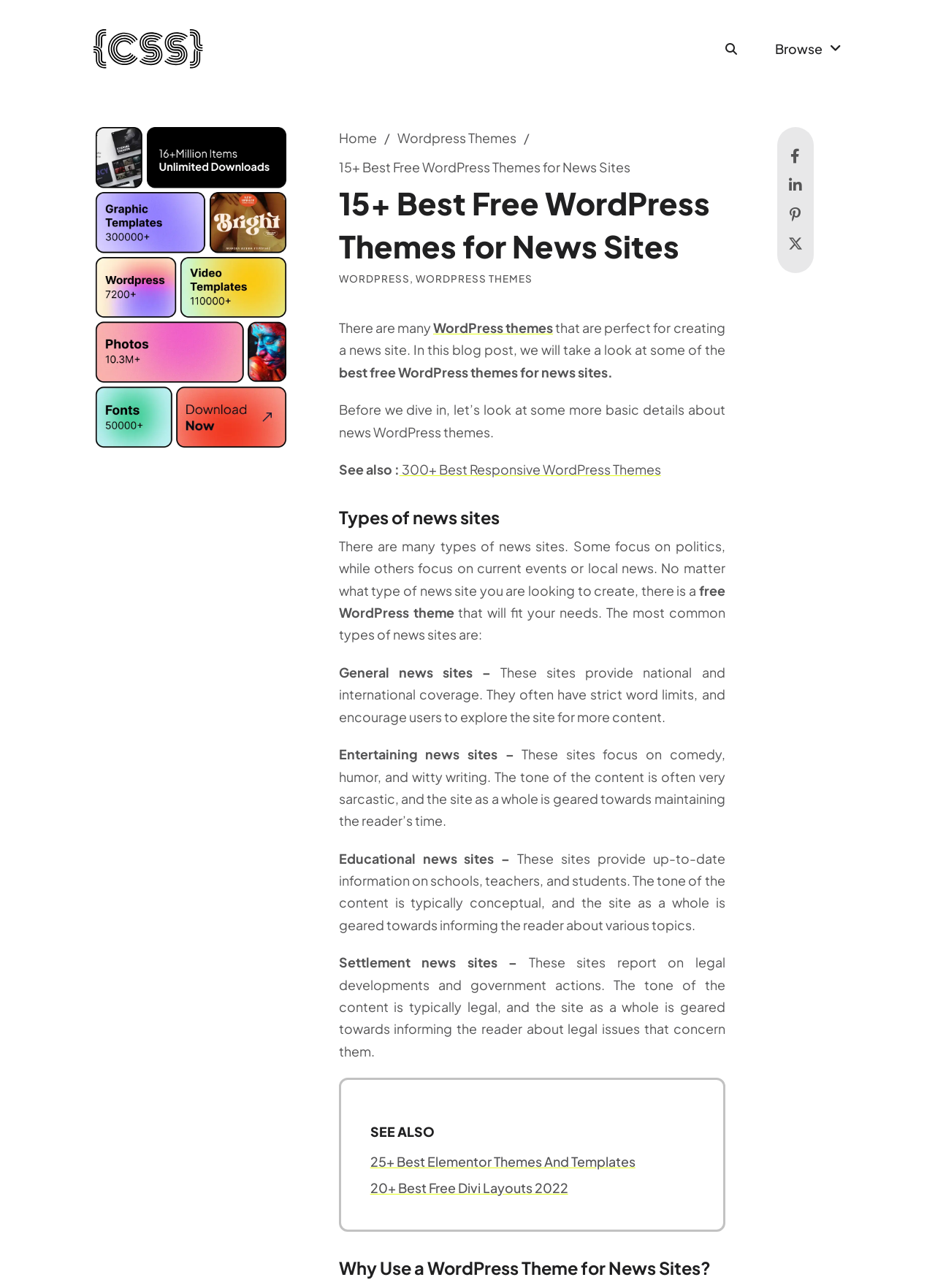What is the purpose of the 'SEE ALSO' section?
By examining the image, provide a one-word or phrase answer.

To provide related links